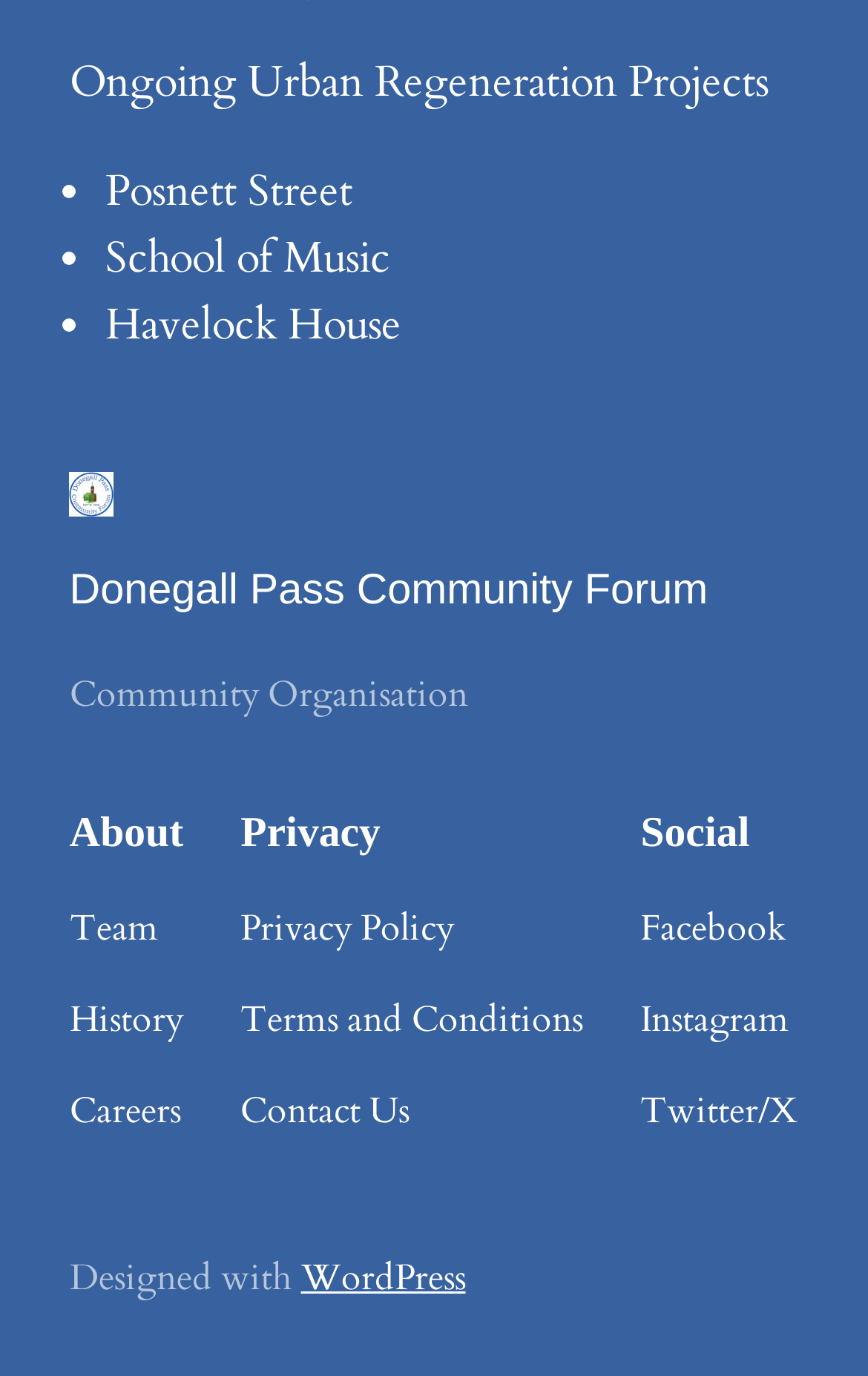Please determine the bounding box coordinates, formatted as (top-left x, top-left y, bottom-right x, bottom-right y), with all values as floating point numbers between 0 and 1. Identify the bounding box of the region described as: Contact Us

[0.277, 0.788, 0.472, 0.828]